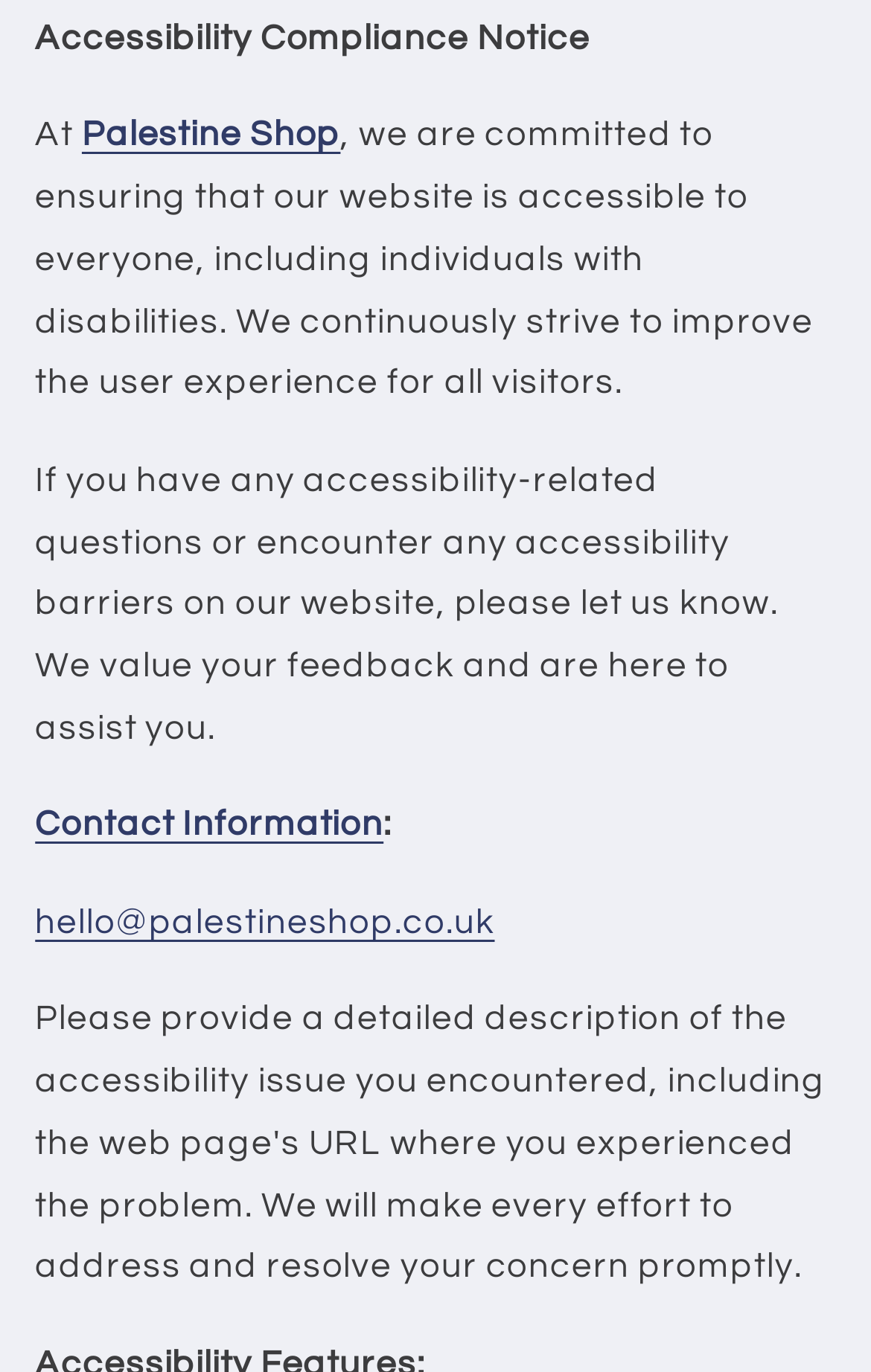Find the bounding box of the UI element described as: "hello@palestineshop.co.uk". The bounding box coordinates should be given as four float values between 0 and 1, i.e., [left, top, right, bottom].

[0.04, 0.659, 0.568, 0.685]